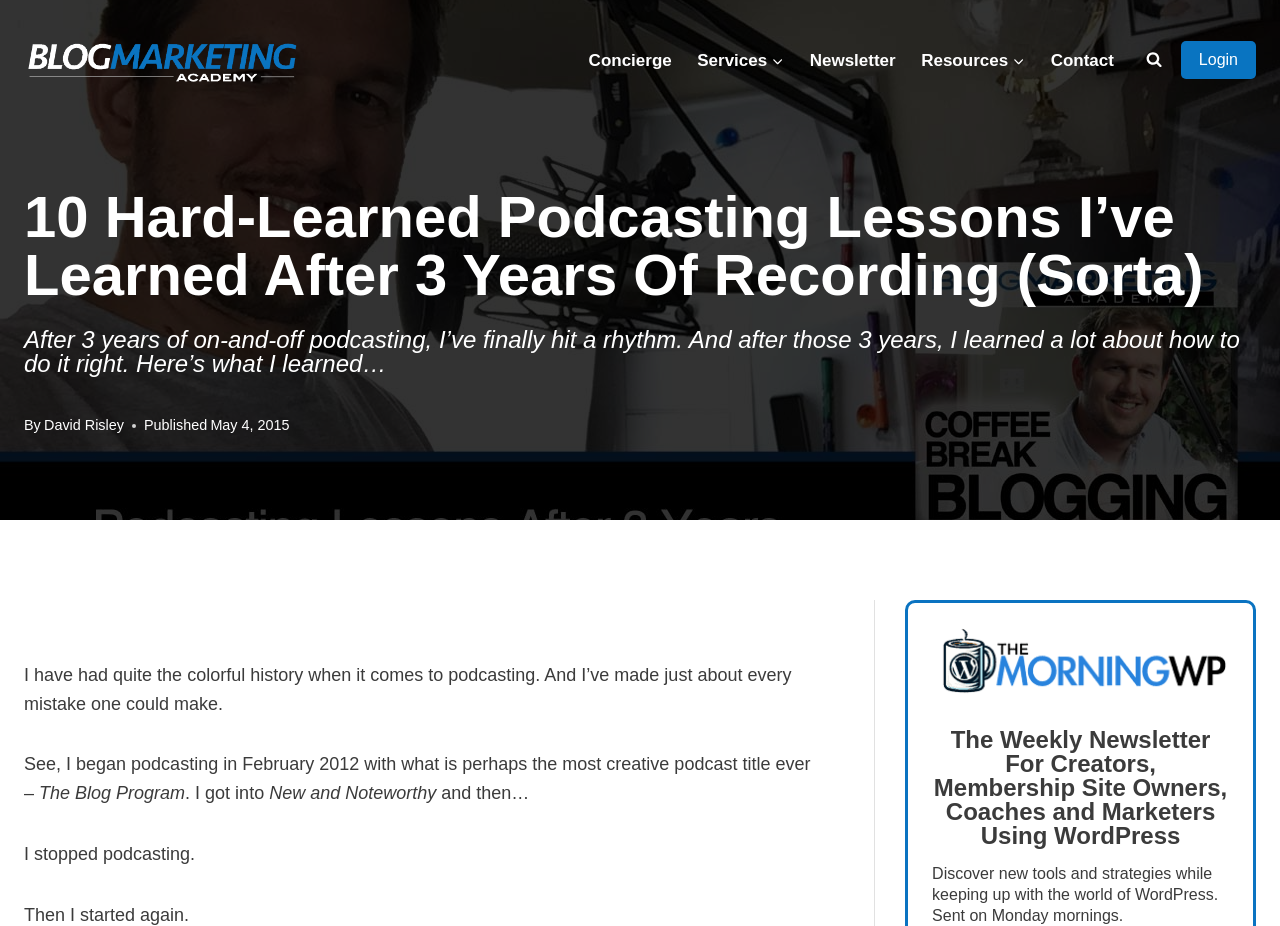Identify the bounding box coordinates of the element to click to follow this instruction: 'Login to the website'. Ensure the coordinates are four float values between 0 and 1, provided as [left, top, right, bottom].

[0.923, 0.044, 0.981, 0.085]